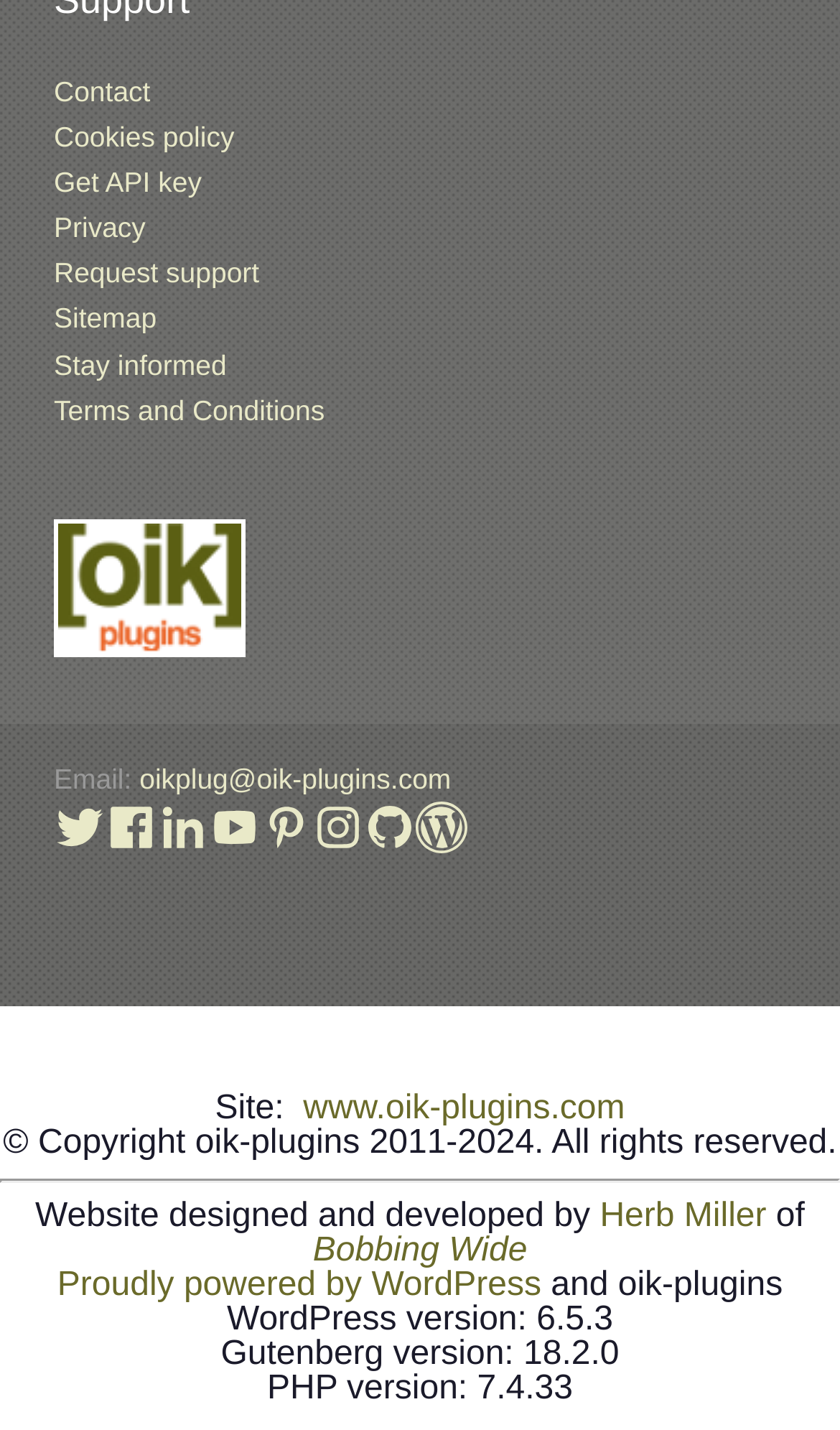Determine the bounding box coordinates of the region that needs to be clicked to achieve the task: "Get API key".

[0.064, 0.116, 0.24, 0.139]